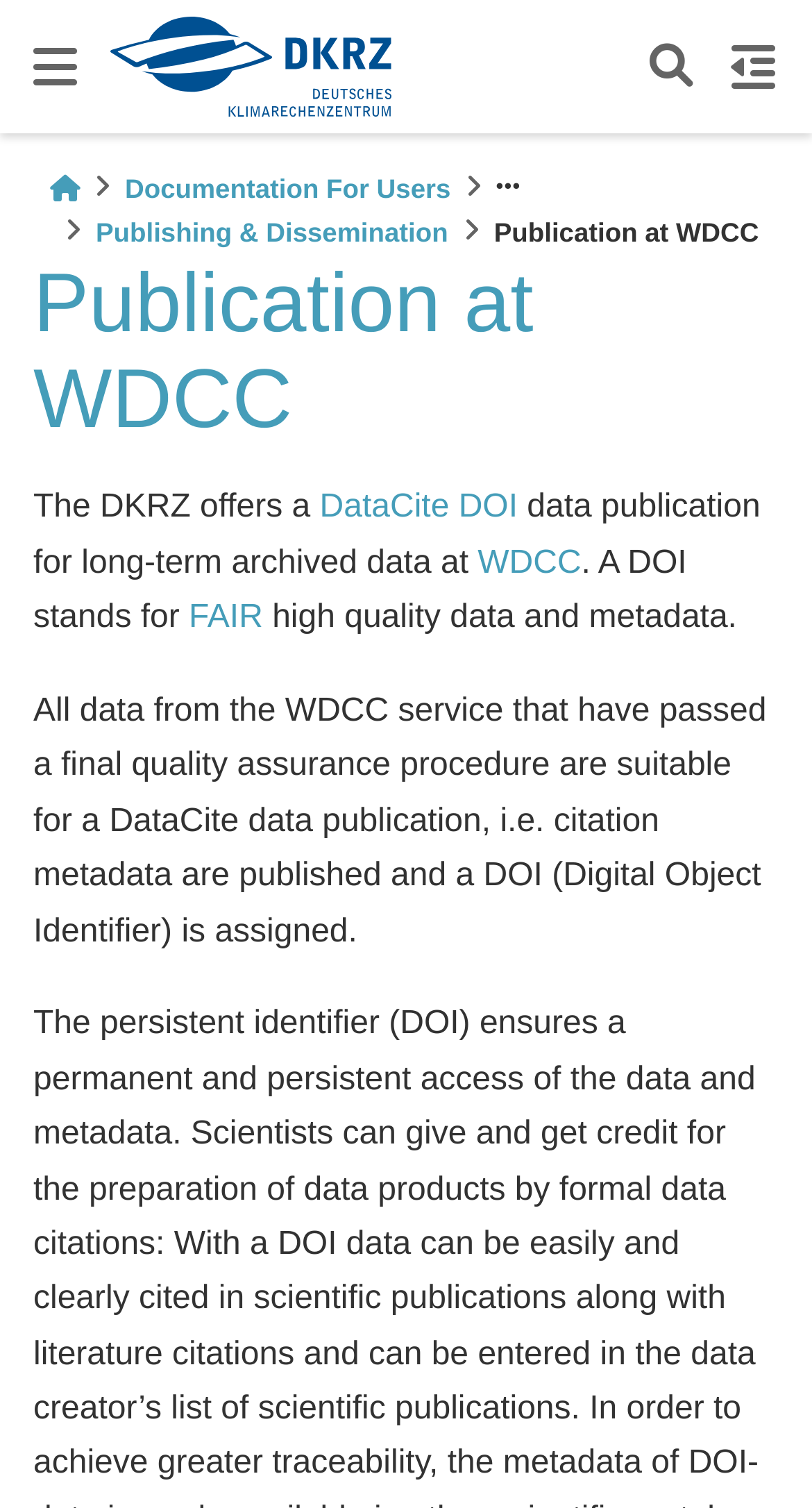Using the given description, provide the bounding box coordinates formatted as (top-left x, top-left y, bottom-right x, bottom-right y), with all values being floating point numbers between 0 and 1. Description: Publishing & Dissemination

[0.118, 0.14, 0.552, 0.169]